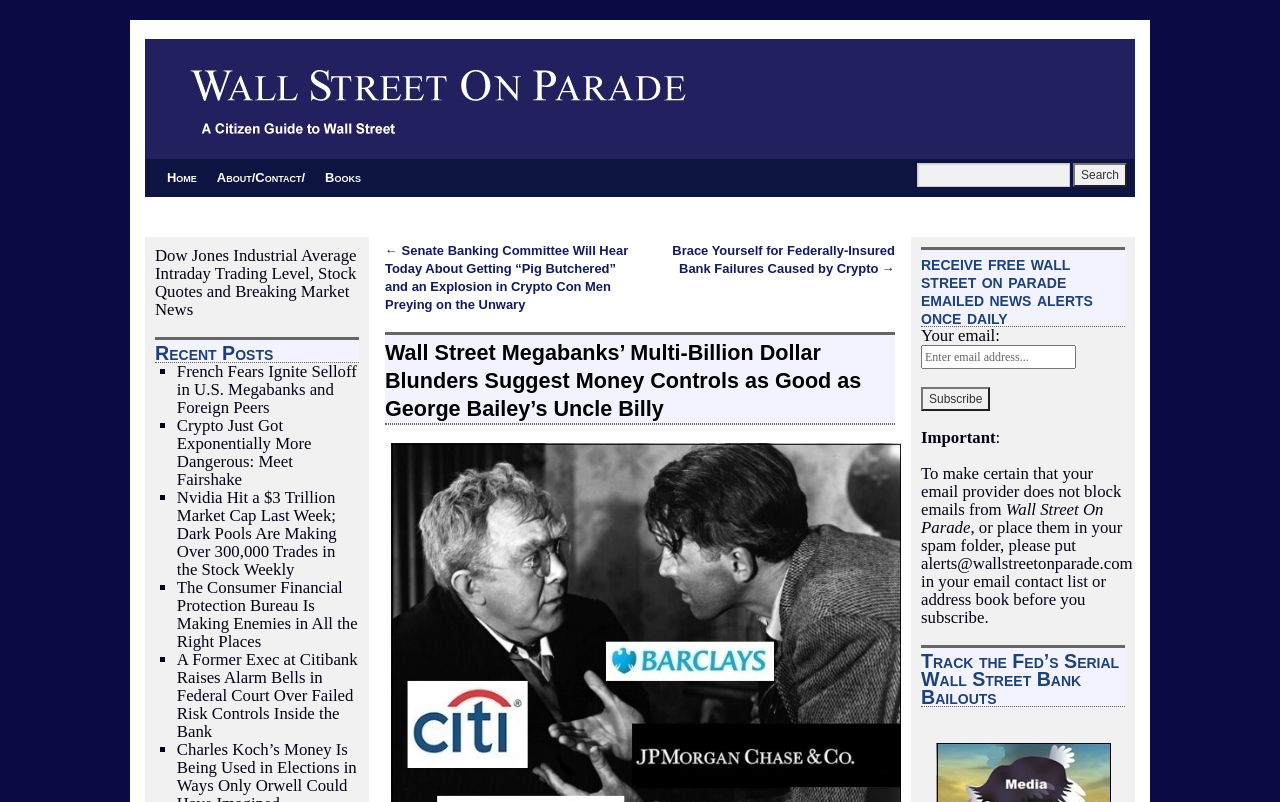What is the purpose of the 'Subscribe' button?
Answer with a single word or phrase, using the screenshot for reference.

Get emailed news alerts